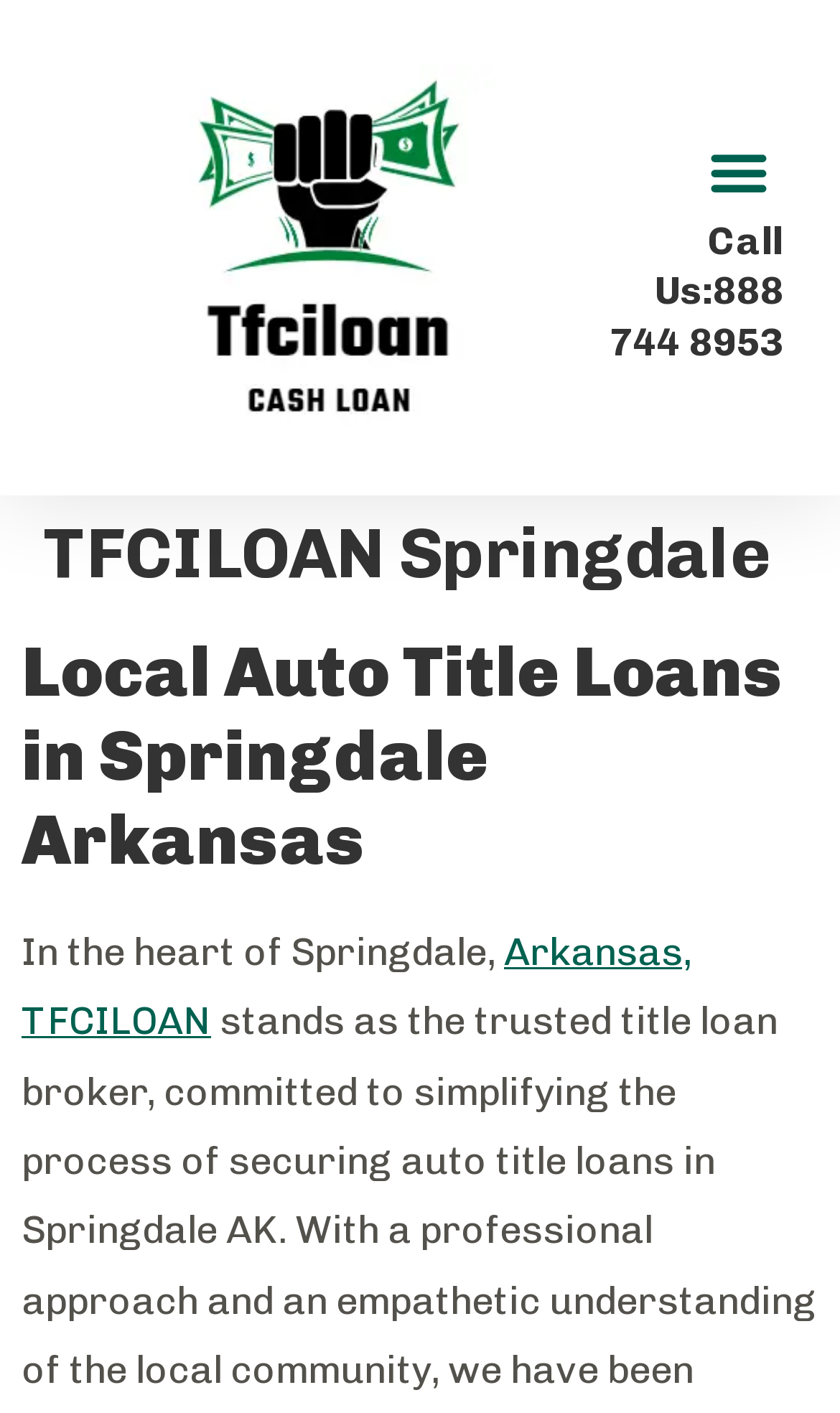Provide a short, one-word or phrase answer to the question below:
What is the location described in the text?

the heart of Springdale